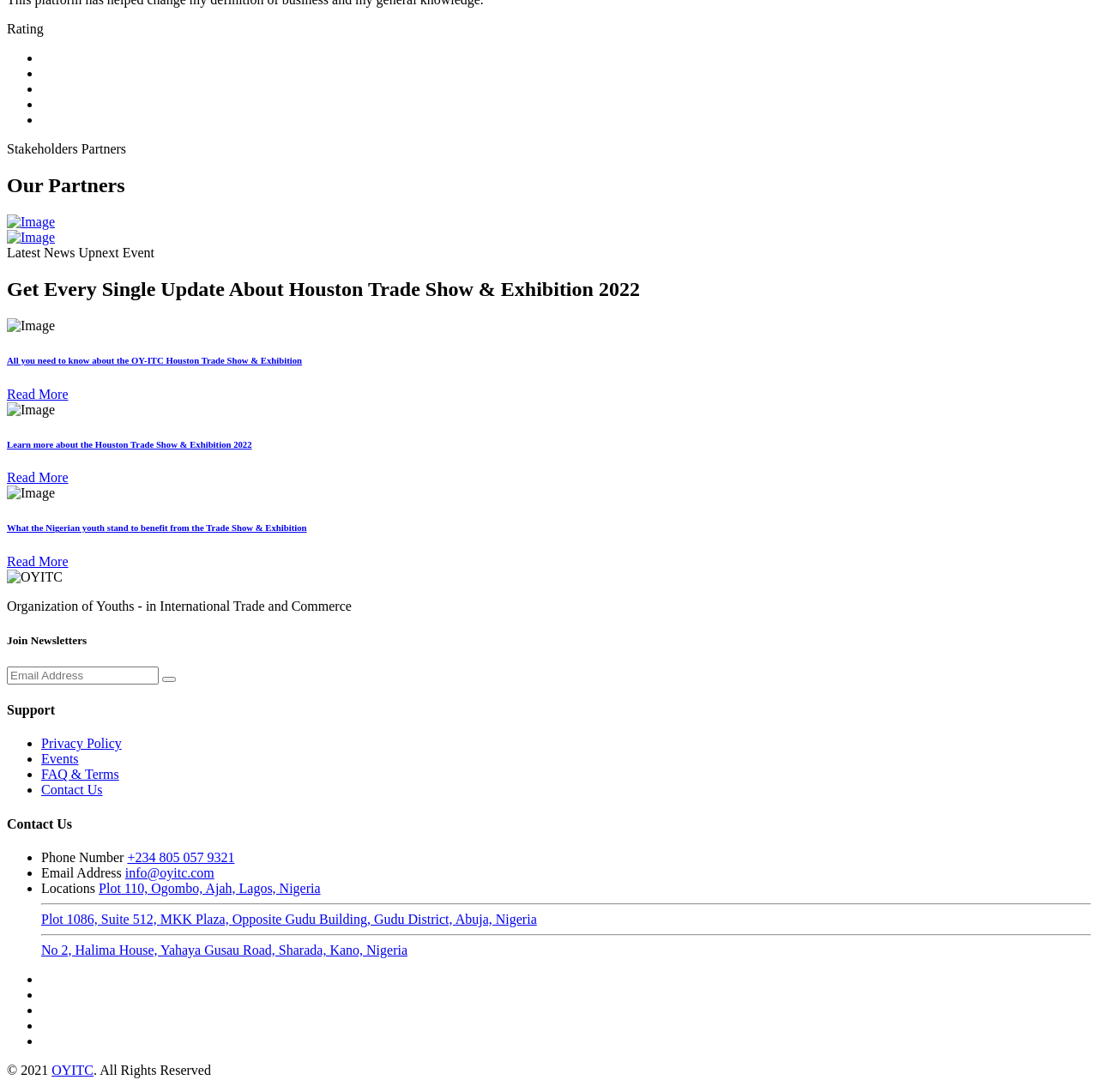Find the bounding box coordinates of the clickable element required to execute the following instruction: "Click the 'Contact Us' link". Provide the coordinates as four float numbers between 0 and 1, i.e., [left, top, right, bottom].

[0.038, 0.717, 0.093, 0.73]